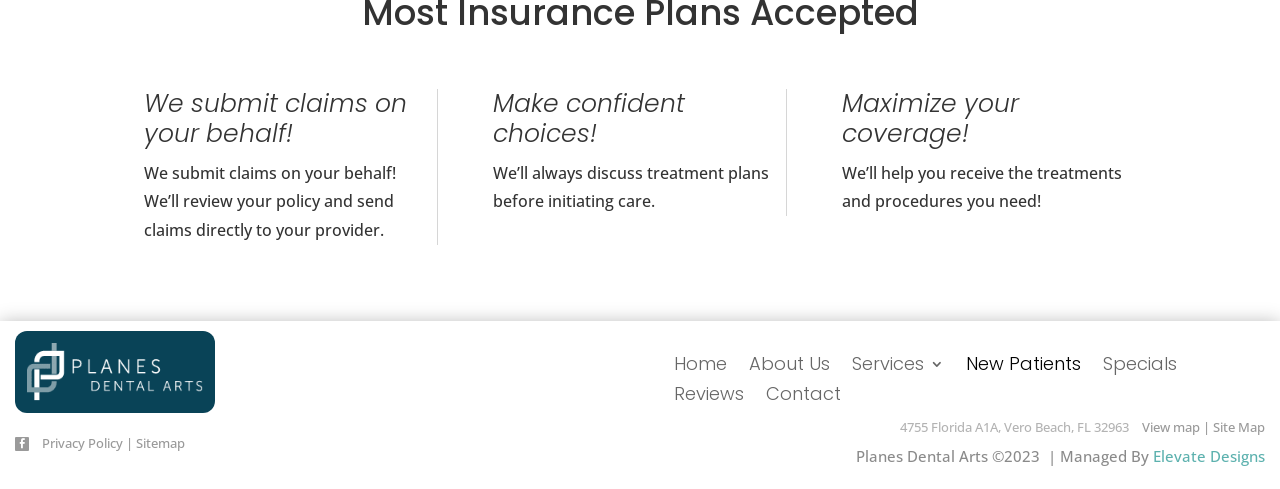Locate the bounding box coordinates of the clickable area needed to fulfill the instruction: "Learn more about 'Services 3'".

[0.666, 0.713, 0.738, 0.758]